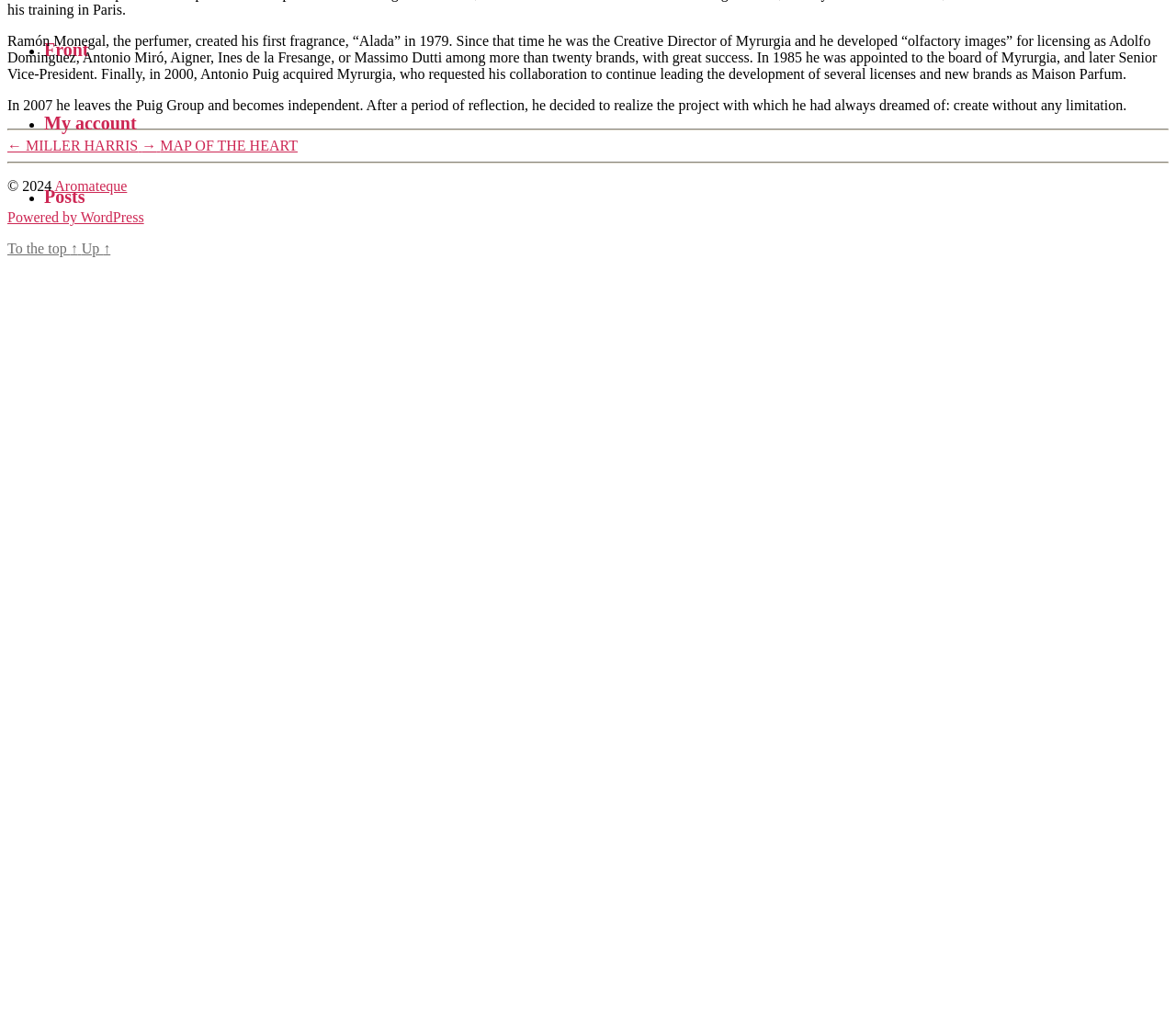Determine the bounding box for the HTML element described here: "→ MAP OF THE HEART". The coordinates should be given as [left, top, right, bottom] with each number being a float between 0 and 1.

[0.12, 0.133, 0.253, 0.148]